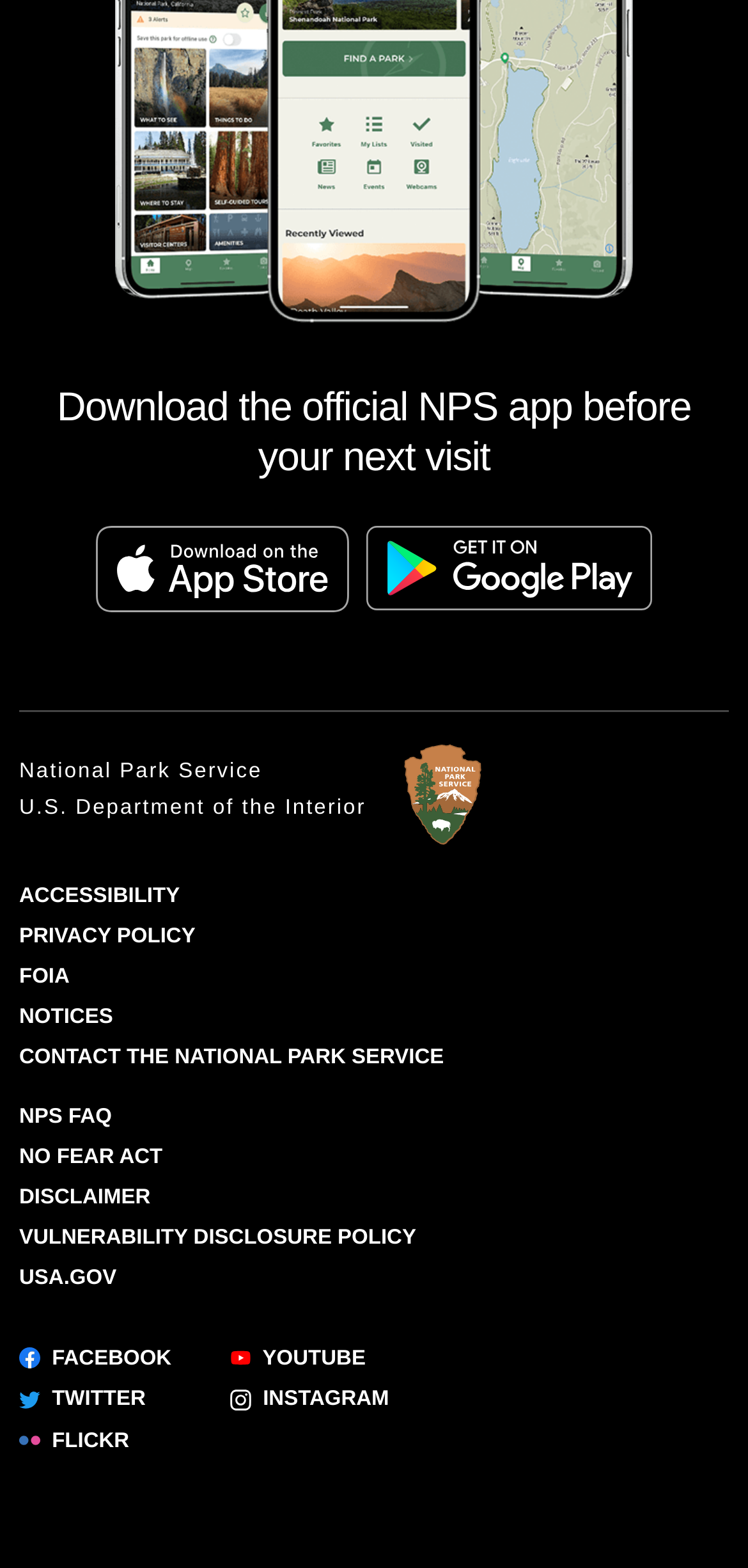Find the bounding box coordinates of the clickable region needed to perform the following instruction: "Visit the National Park Service website". The coordinates should be provided as four float numbers between 0 and 1, i.e., [left, top, right, bottom].

[0.026, 0.481, 0.489, 0.505]